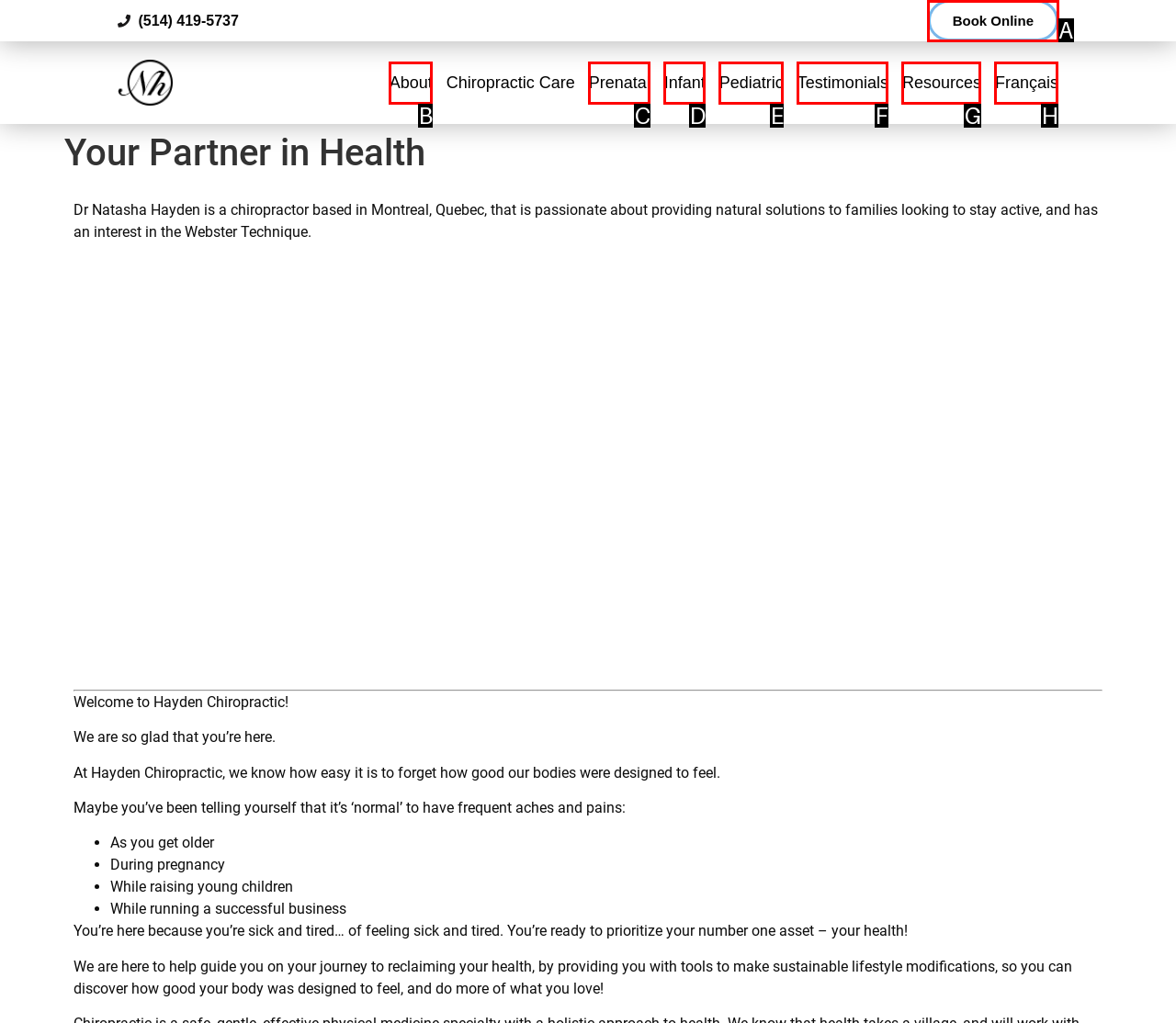Determine the HTML element that best matches this description: Resources from the given choices. Respond with the corresponding letter.

G